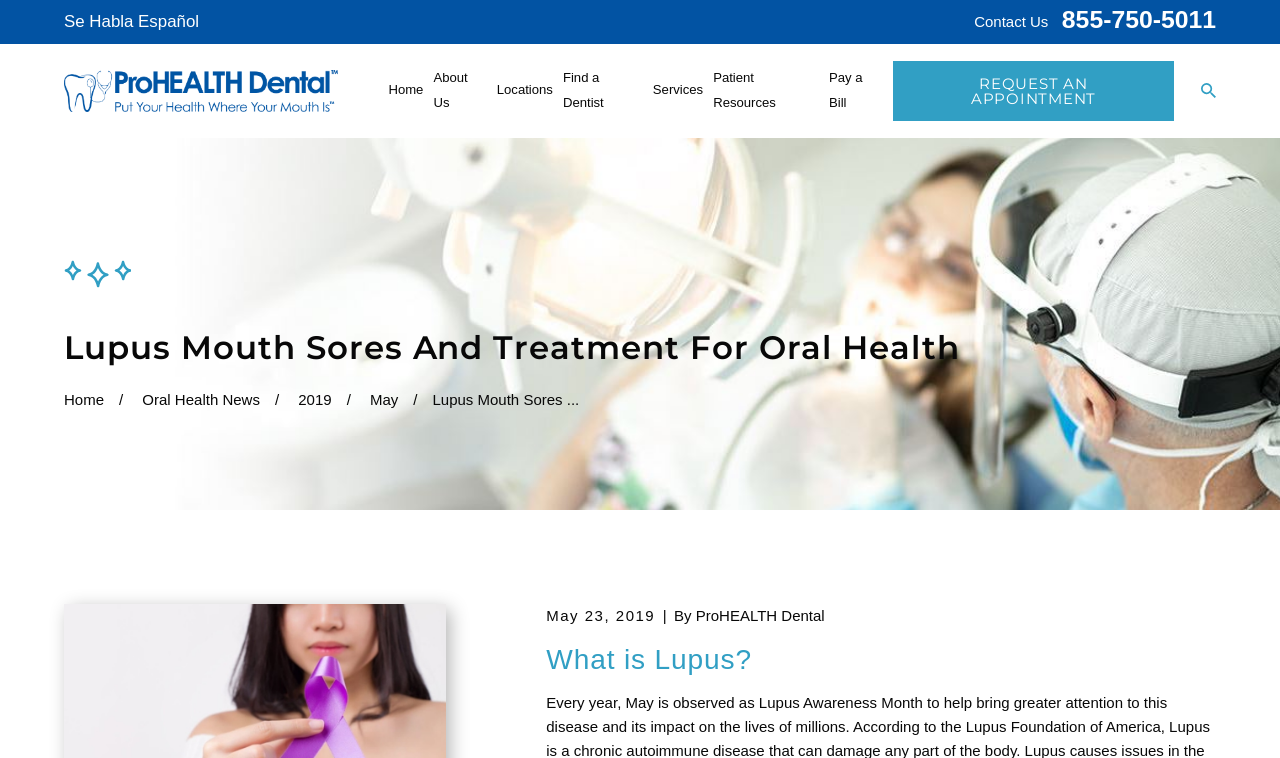Provide the bounding box coordinates for the area that should be clicked to complete the instruction: "Contact us".

[0.761, 0.016, 0.819, 0.039]